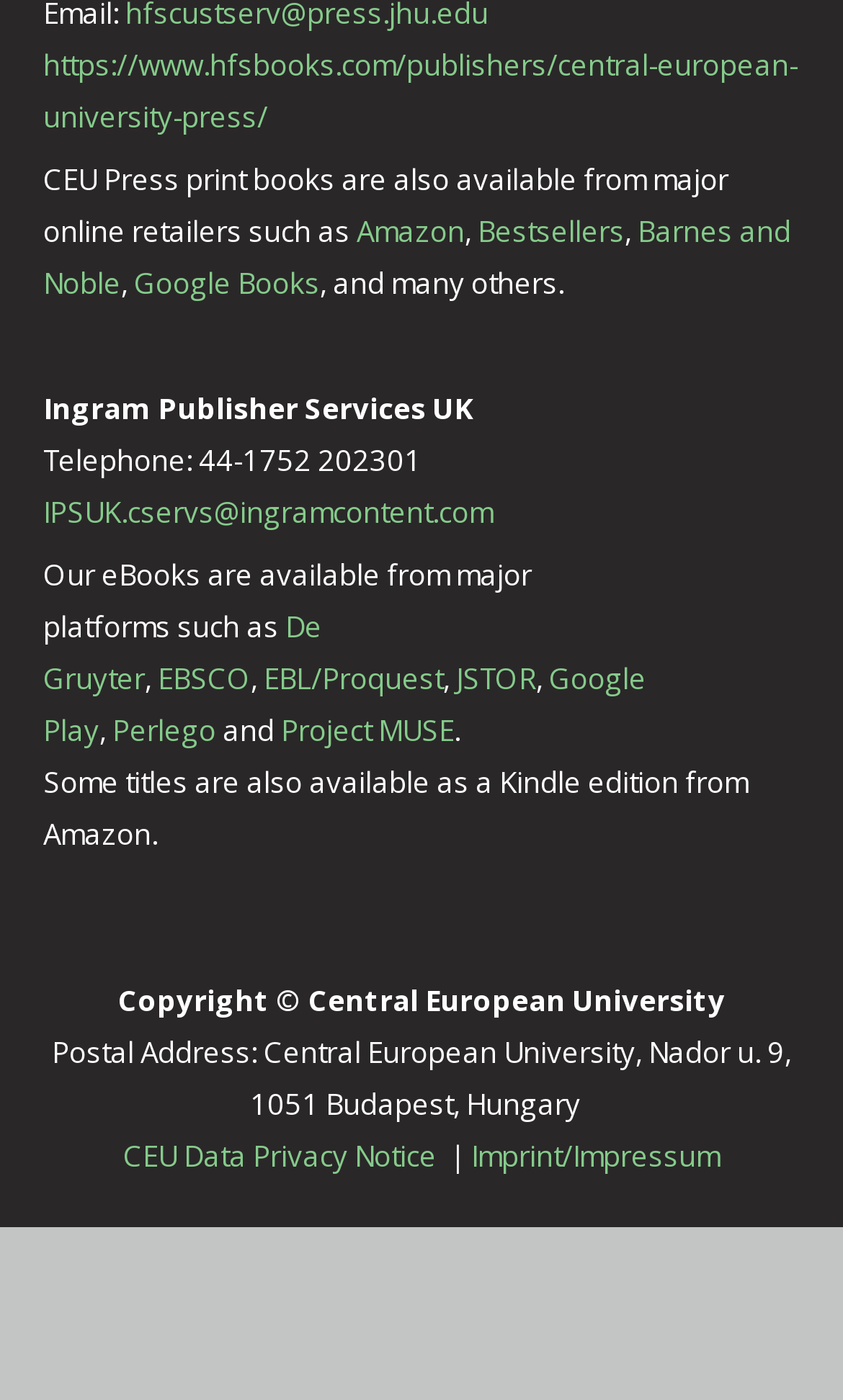What is CEU Press's book distribution channel?
Based on the visual information, provide a detailed and comprehensive answer.

According to the webpage, CEU Press print books are available from major online retailers such as Amazon, Barnes and Noble, and Google Books, as well as from Ingram Publisher Services UK.